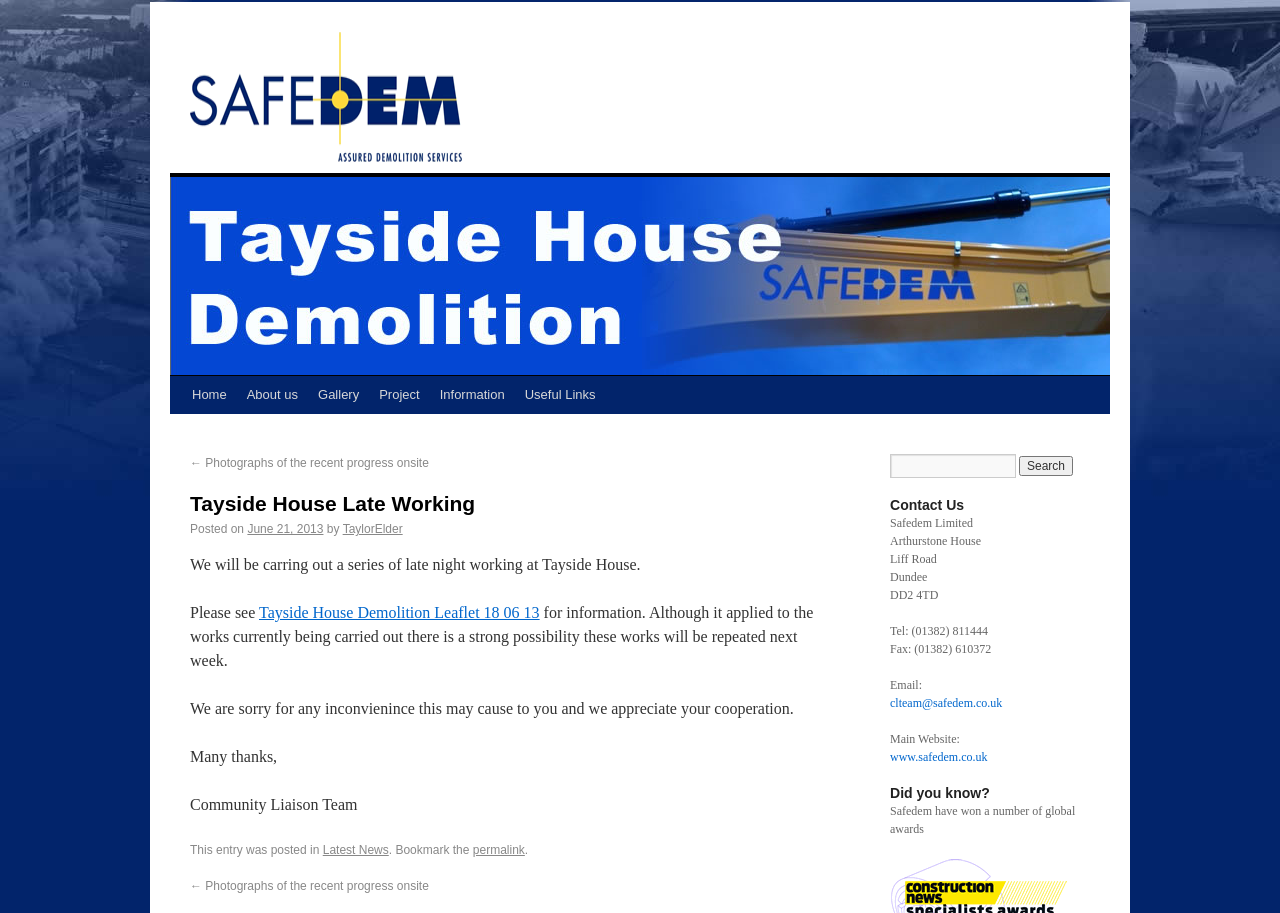Please locate the bounding box coordinates for the element that should be clicked to achieve the following instruction: "Visit the main website". Ensure the coordinates are given as four float numbers between 0 and 1, i.e., [left, top, right, bottom].

[0.695, 0.821, 0.772, 0.837]